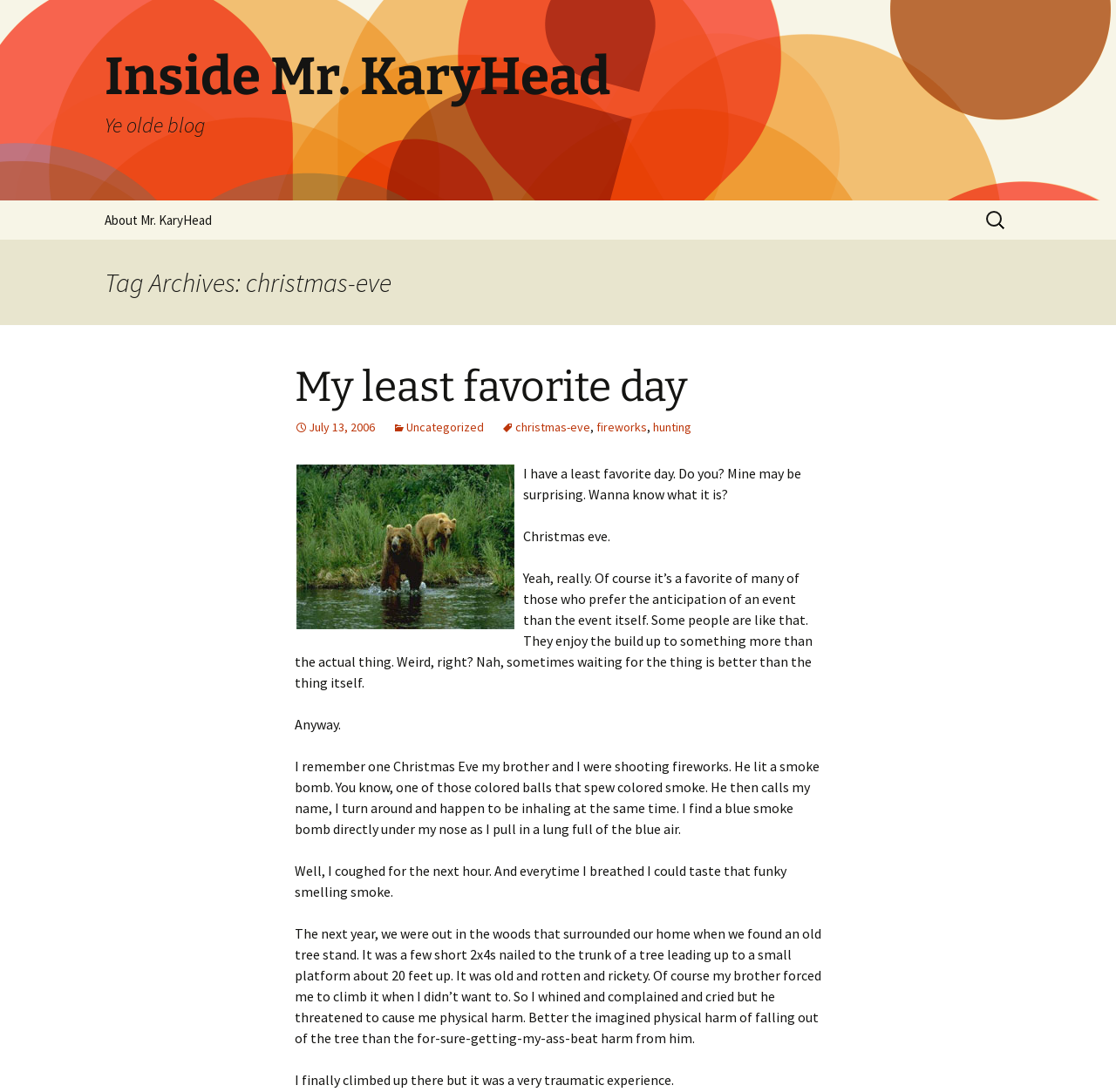Please determine the bounding box coordinates for the element that should be clicked to follow these instructions: "Click the 'Inside Mr. KaryHead Ye olde blog' link".

[0.078, 0.0, 0.922, 0.184]